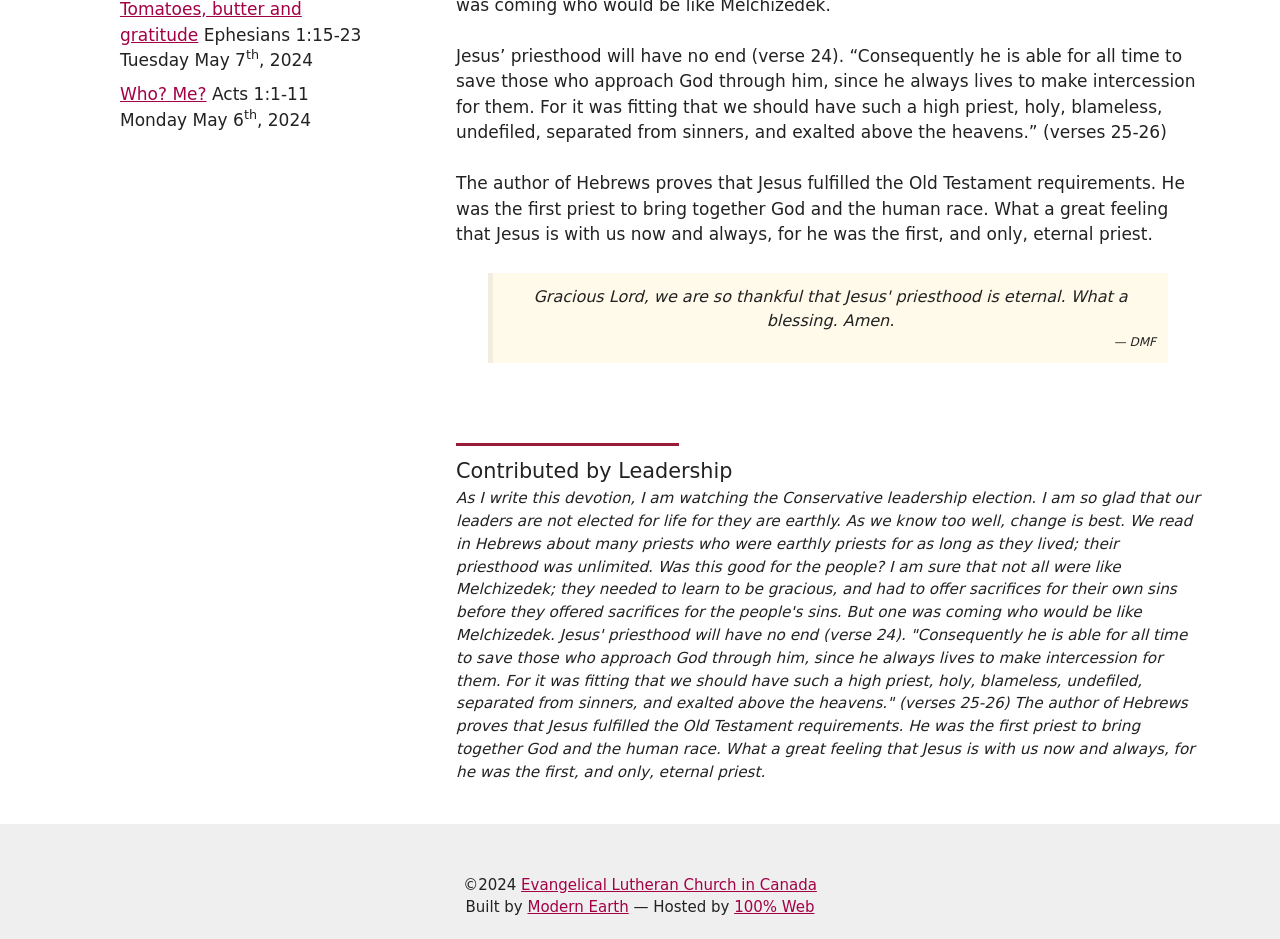Extract the bounding box coordinates of the UI element described: "Modern Earth". Provide the coordinates in the format [left, top, right, bottom] with values ranging from 0 to 1.

[0.412, 0.956, 0.491, 0.976]